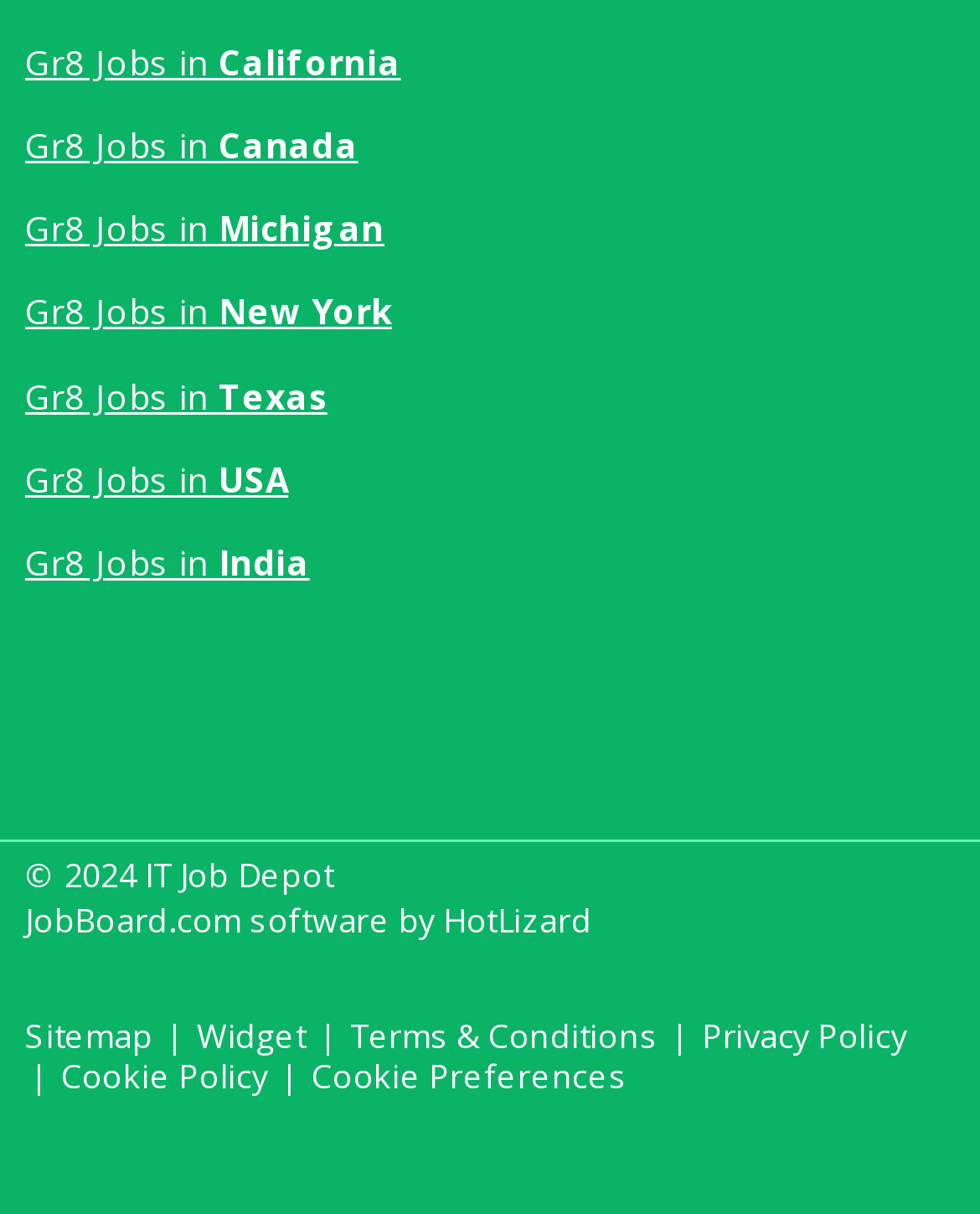How many links are there for job locations?
Using the image, give a concise answer in the form of a single word or short phrase.

6